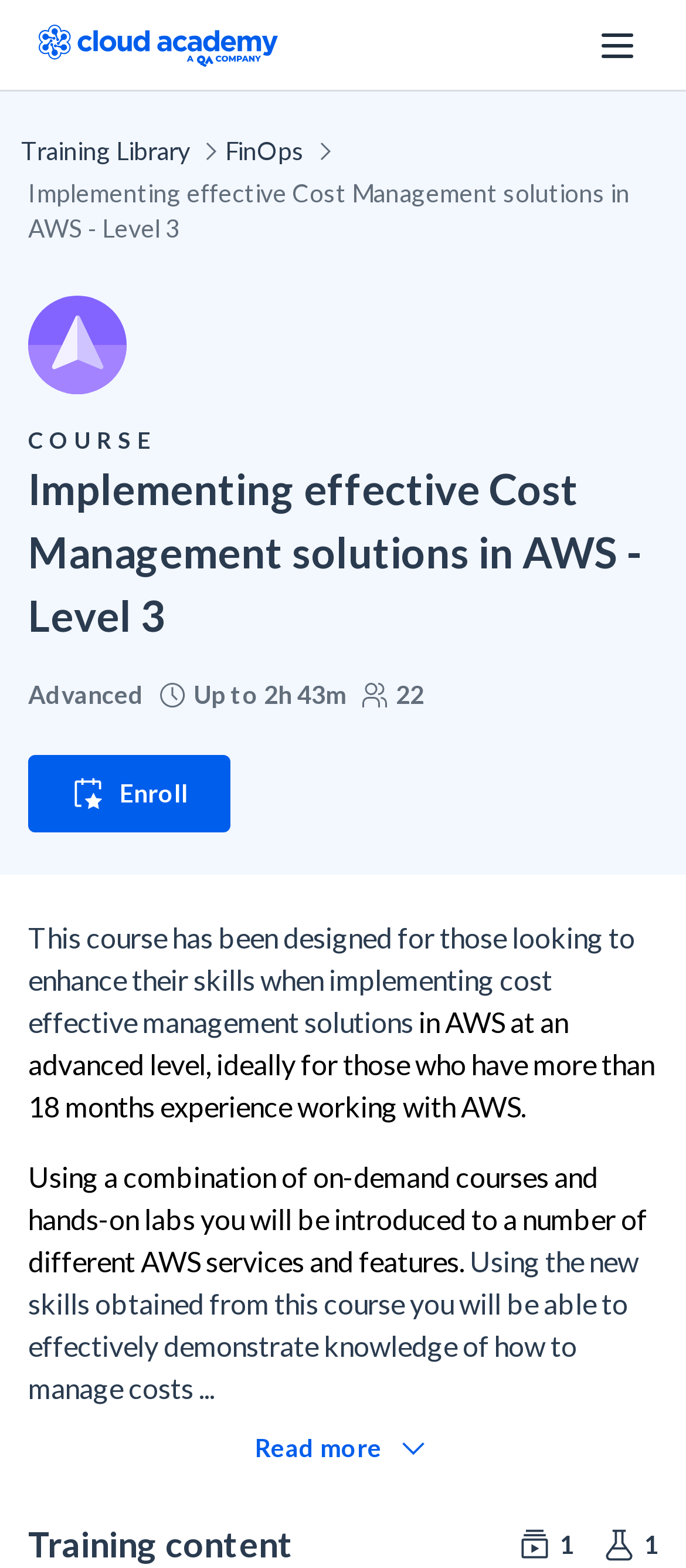Produce a meticulous description of the webpage.

The webpage appears to be a course description page for "Implementing effective Cost Management solutions in AWS - Level 3" on Cloud Academy. At the top right corner, there is a button with no text. Below it, there is a navigation section with breadcrumbs, containing links to "Training Library" and "FinOps". 

The main content of the page is divided into sections. The first section has a heading with the course title, followed by a label "COURSE" and a subheading "Advanced". Below this, there is a section displaying the course duration, "Up to 2h 43m", and the number of items, "22". 

A prominent call-to-action button "Enroll Course" is placed below, followed by a course description that spans multiple paragraphs. The description explains the course's objectives, target audience, and what students can expect to learn. 

At the bottom of the page, there is a "Read more" button. Overall, the page has a total of 3 buttons, 5 links, and 9 static text elements.